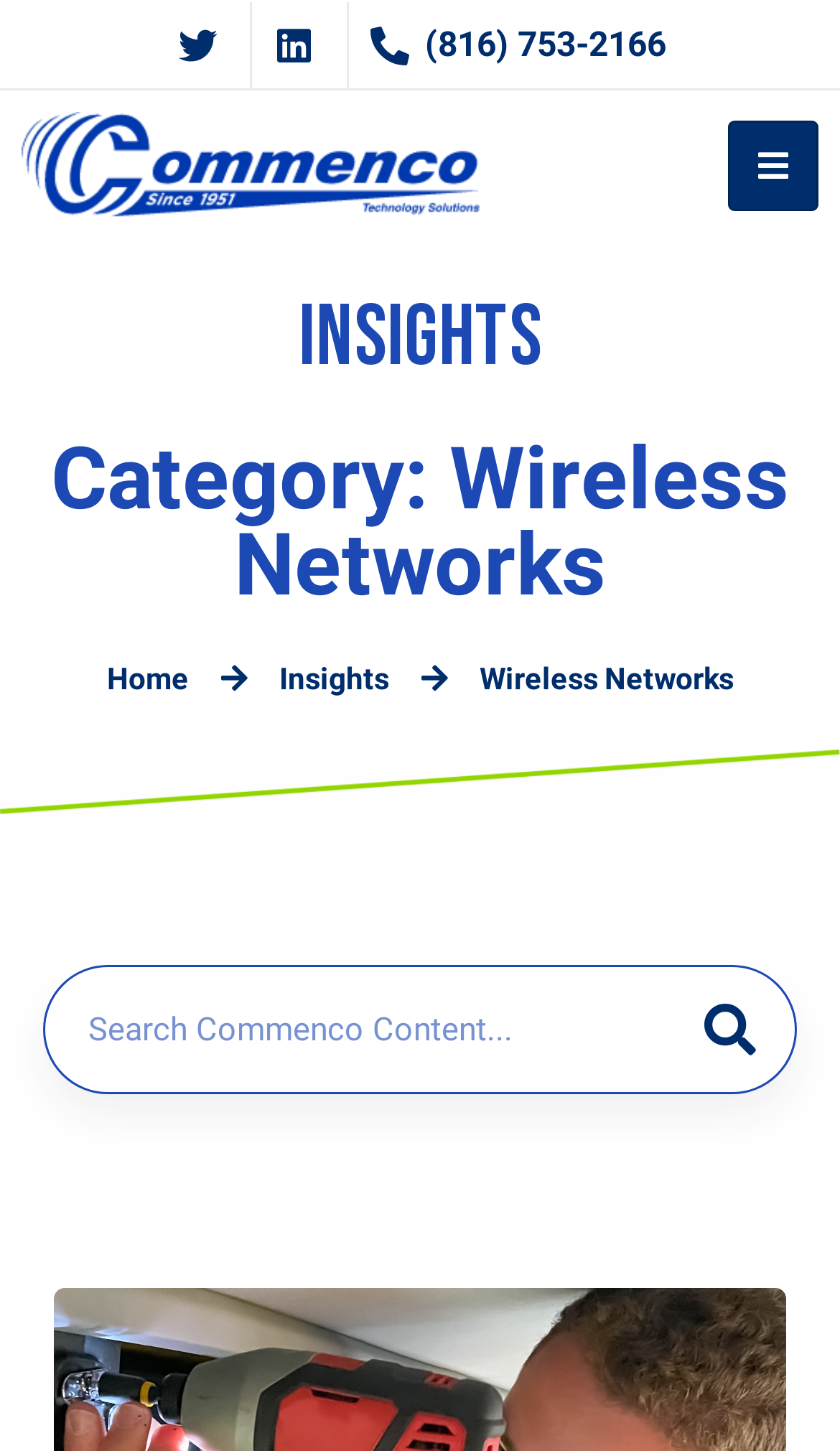With reference to the screenshot, provide a detailed response to the question below:
How many links are present in the top section?

I counted the number of links in the top section by looking at the links with bounding box coordinates [0.207, 0.018, 0.278, 0.045], [0.321, 0.018, 0.392, 0.045], and [0.435, 0.013, 0.793, 0.049]. There are three links in total.